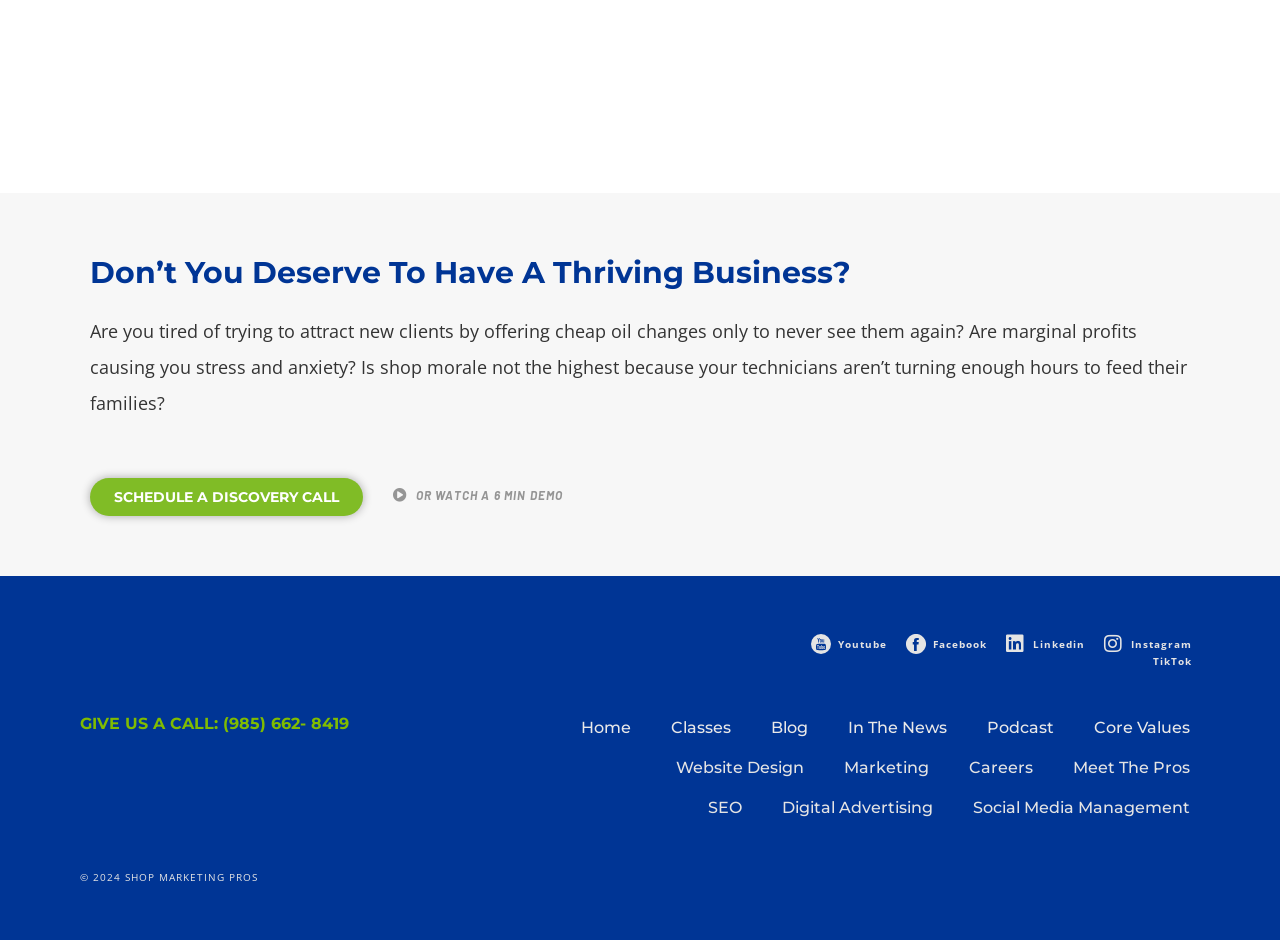What is the phone number to contact the business?
Based on the image, provide your answer in one word or phrase.

(985) 662-8419